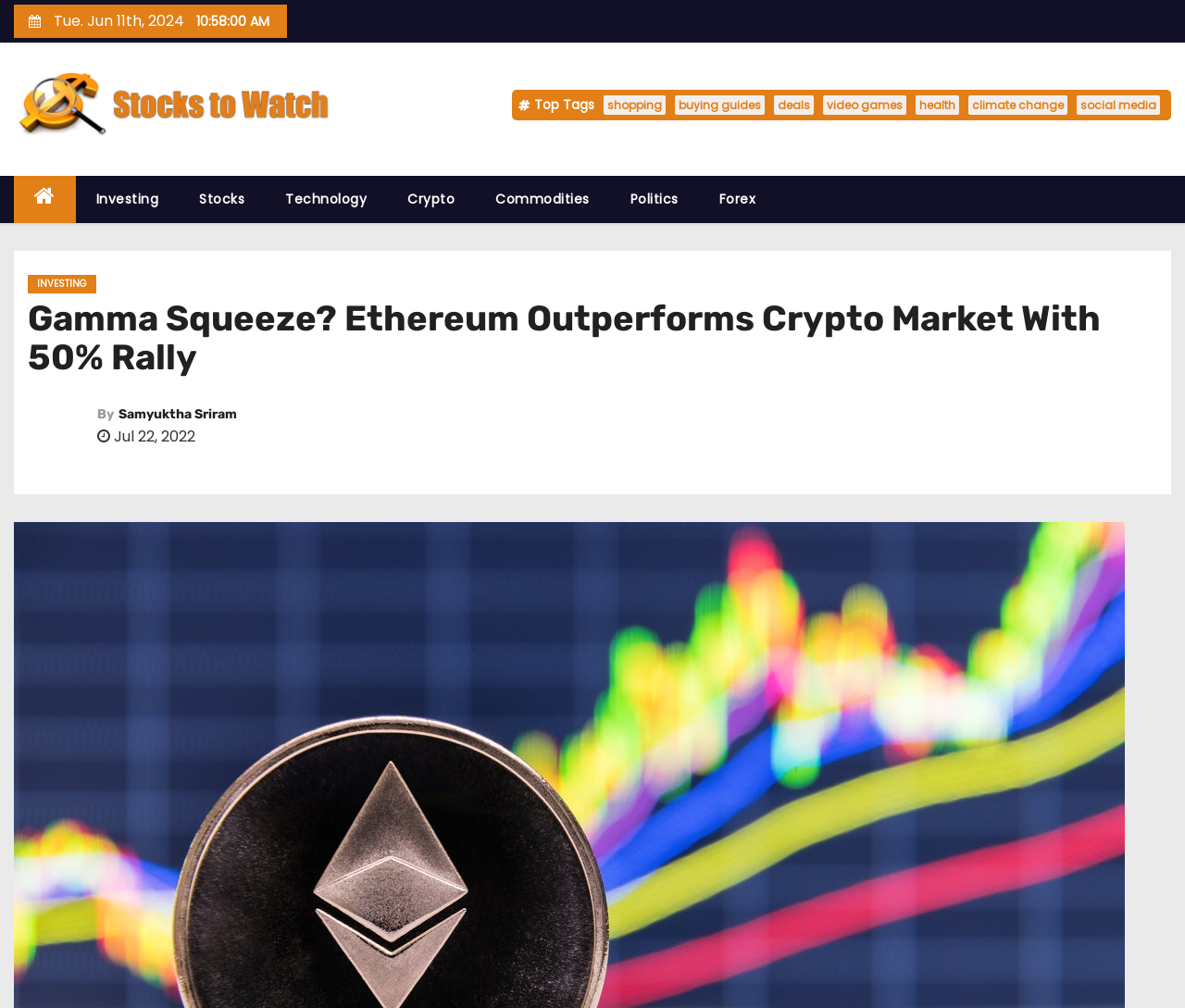What is the date of the article?
Please use the image to provide a one-word or short phrase answer.

Jul 22, 2022